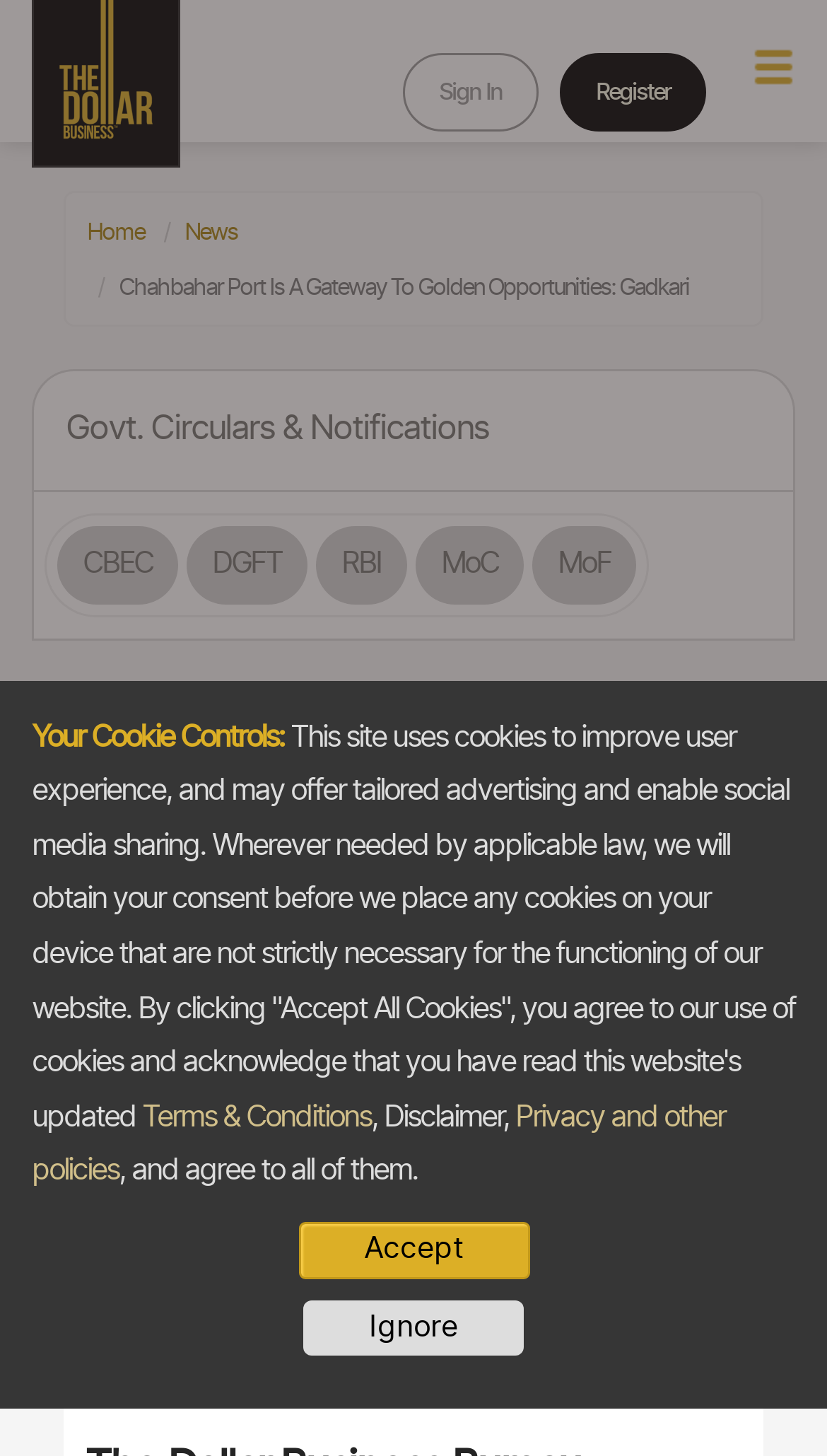Please provide a brief answer to the following inquiry using a single word or phrase:
How many images are there on the webpage?

4